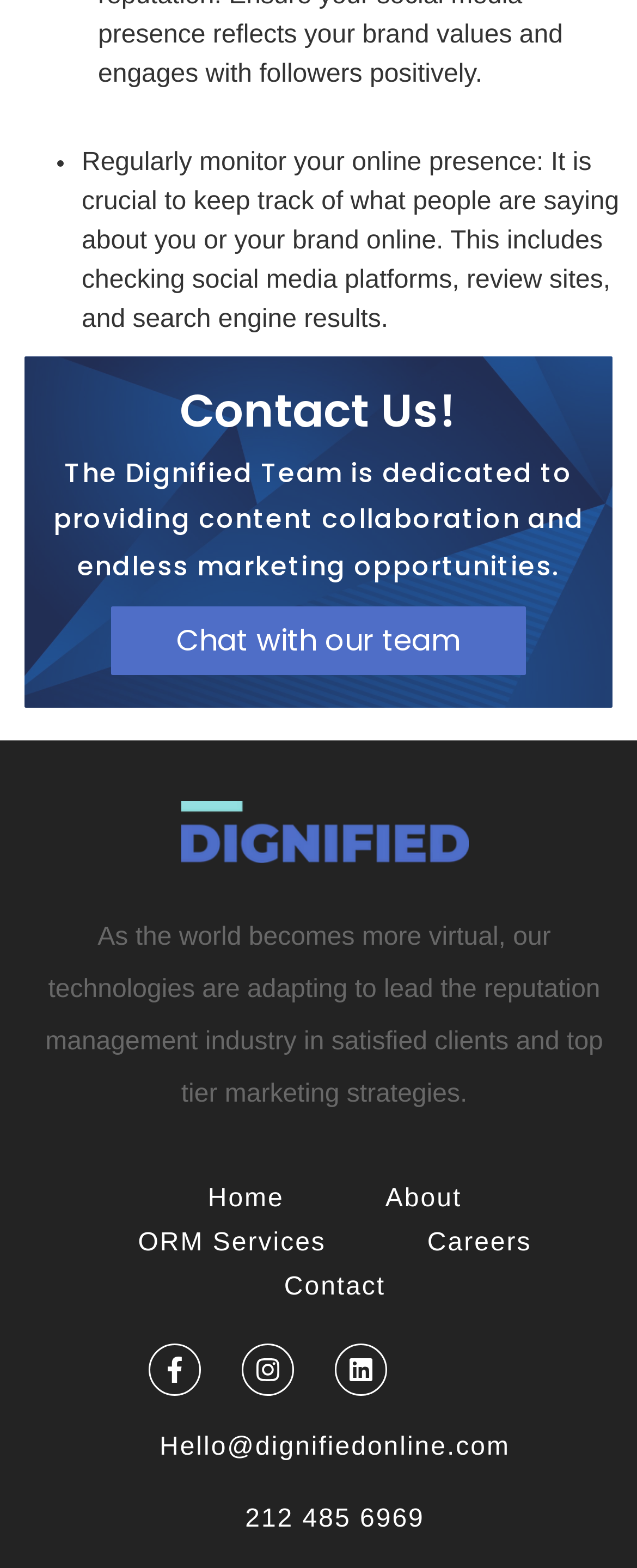Find the bounding box coordinates of the element to click in order to complete the given instruction: "Enter email address to subscribe."

None